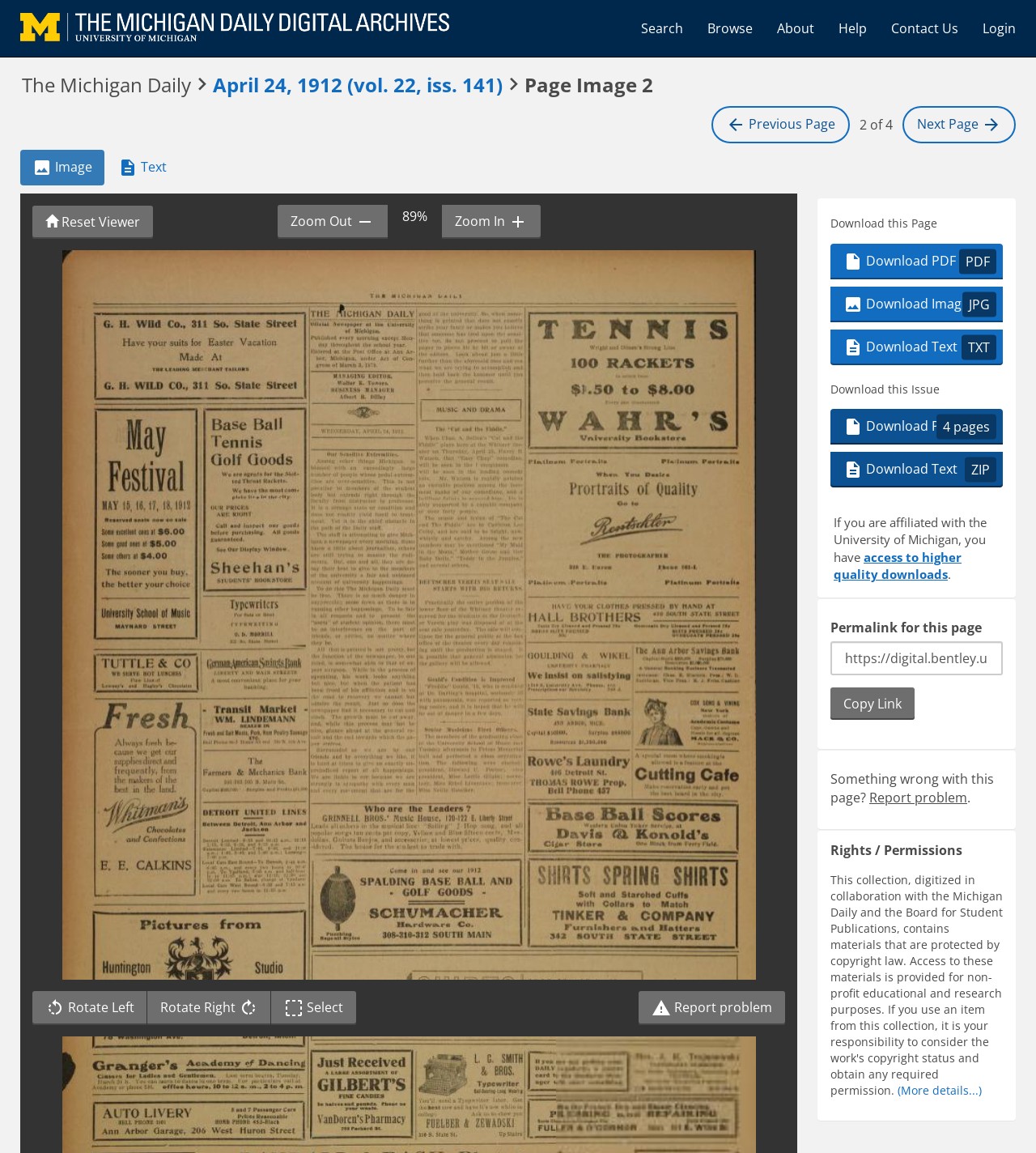Determine the heading of the webpage and extract its text content.

The Michigan Daily  April 24, 1912 (vol. 22, iss. 141)  Page Image 2